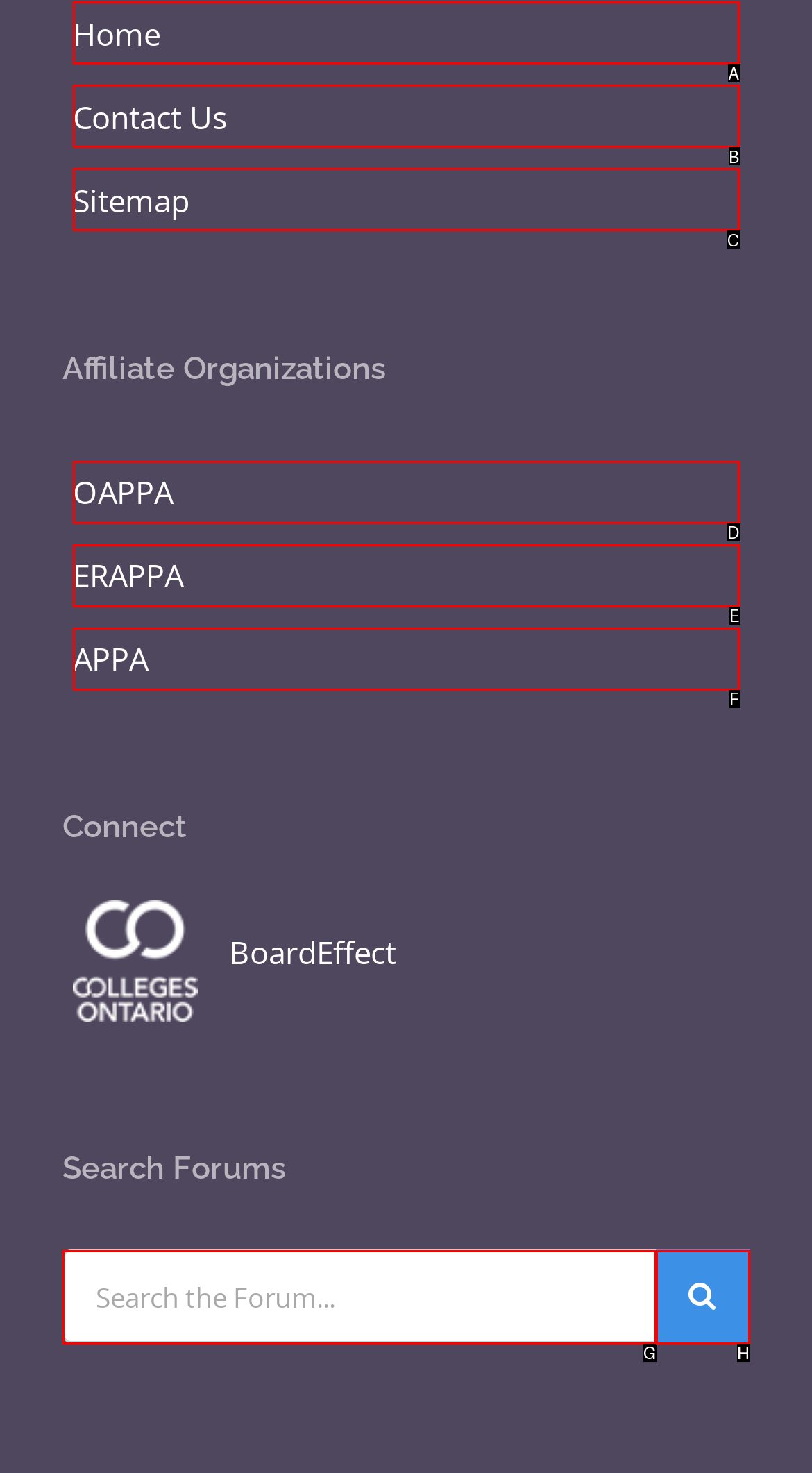Pick the option that best fits the description: name="bbp_search" placeholder="Search the Forum...". Reply with the letter of the matching option directly.

G